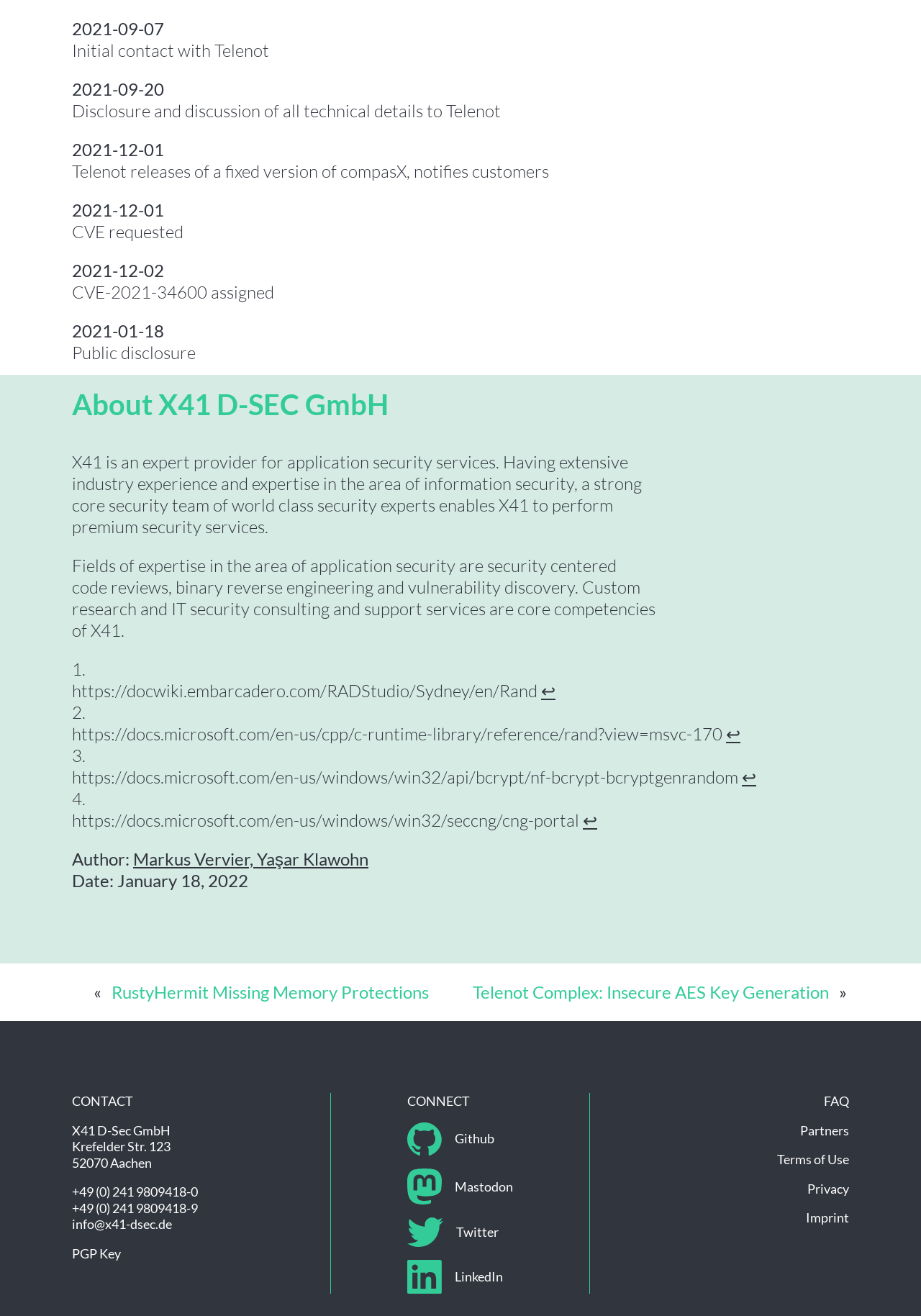Provide the bounding box coordinates of the HTML element described by the text: "↩". The coordinates should be in the format [left, top, right, bottom] with values between 0 and 1.

[0.788, 0.549, 0.804, 0.566]